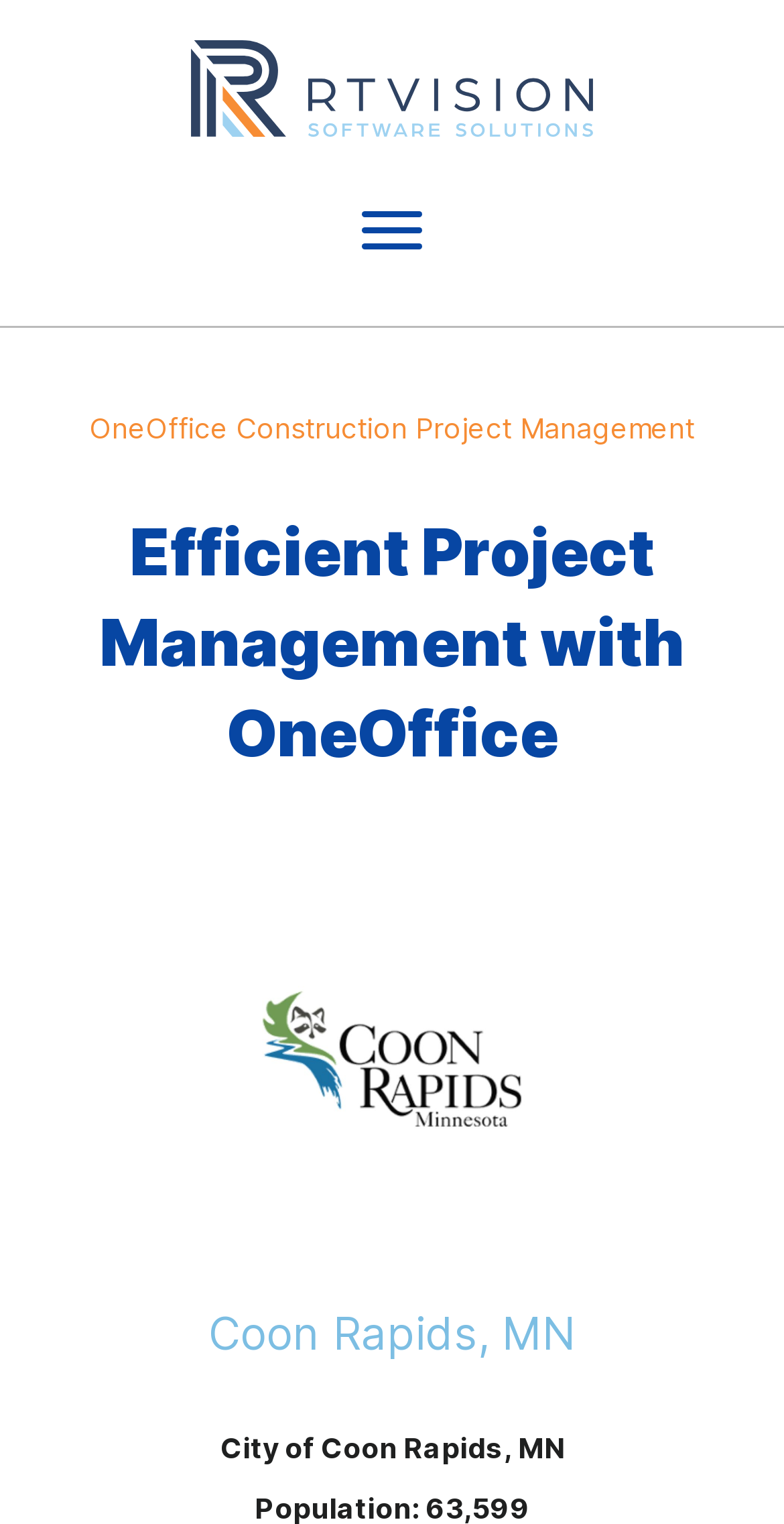Provide a brief response in the form of a single word or phrase:
What is the department using OneOffice?

Engineering